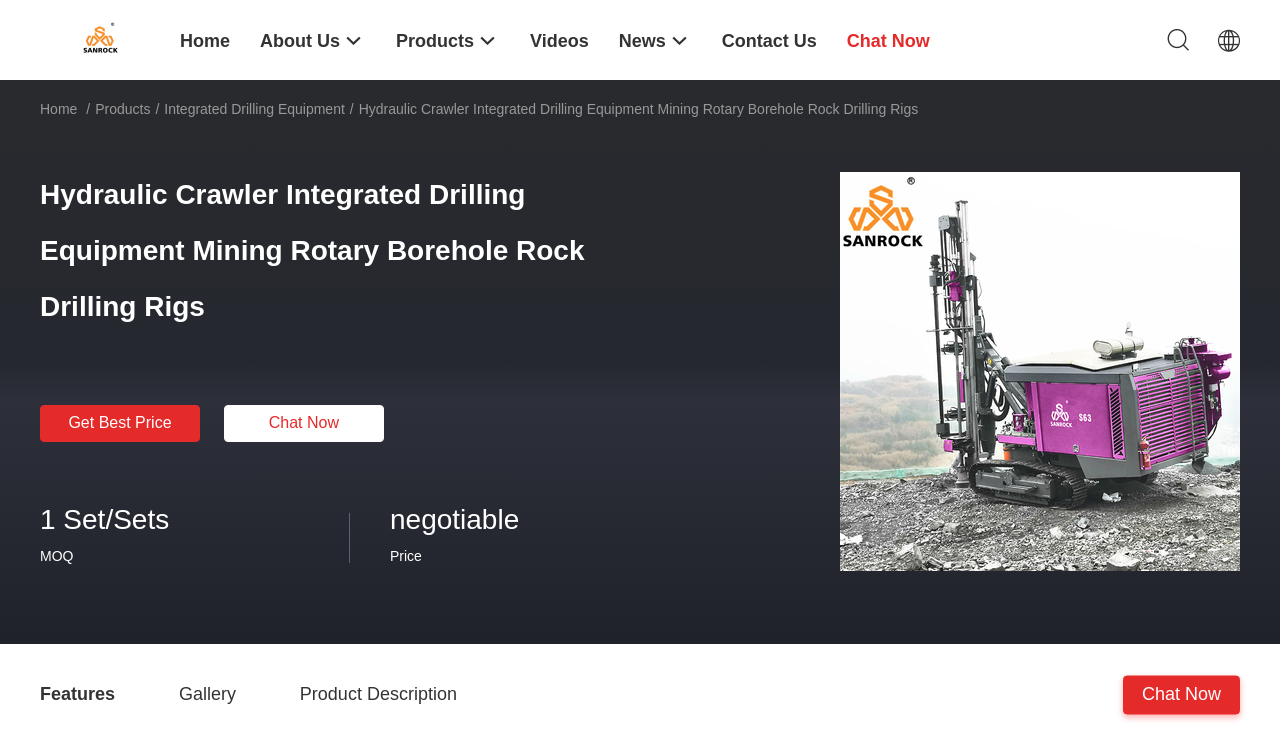Provide a brief response using a word or short phrase to this question:
What is the company name on the top left?

Quzhou Sanrock Heavy Industry Machinery Co., Ltd.